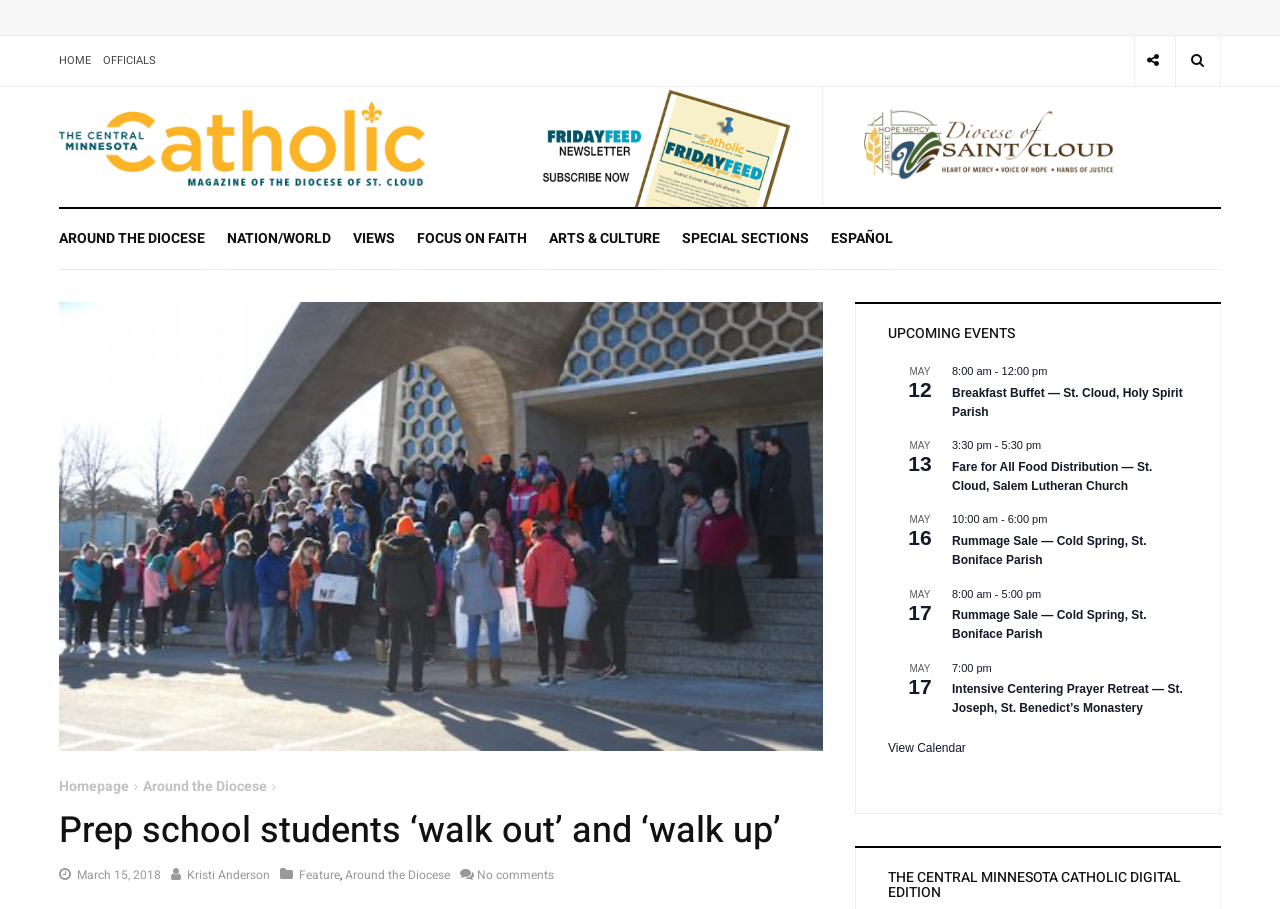Pinpoint the bounding box coordinates of the clickable area necessary to execute the following instruction: "Click the HOME link". The coordinates should be given as four float numbers between 0 and 1, namely [left, top, right, bottom].

[0.046, 0.04, 0.071, 0.095]